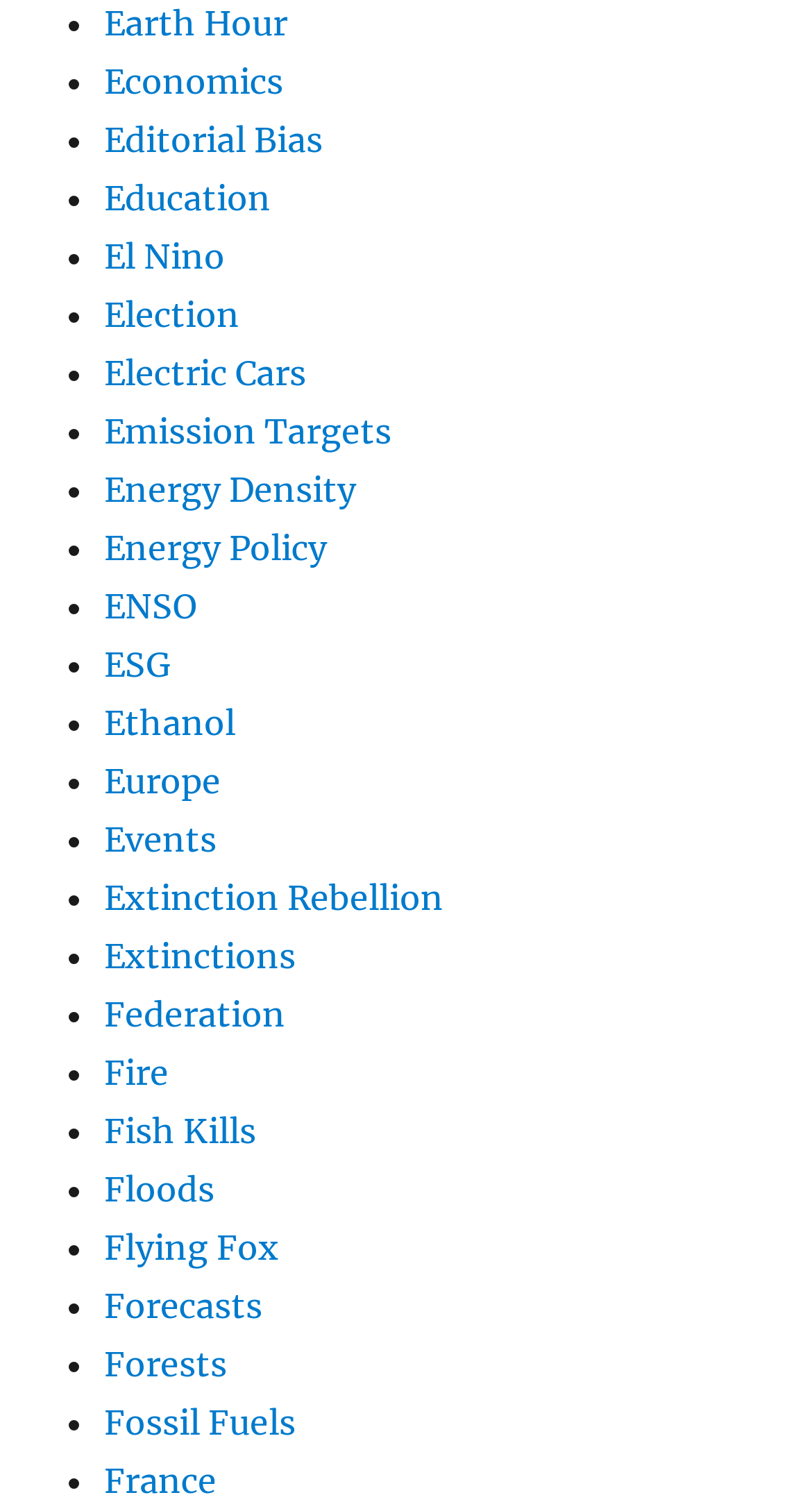Respond to the question below with a single word or phrase:
What is the pattern of the list markers on the webpage?

•